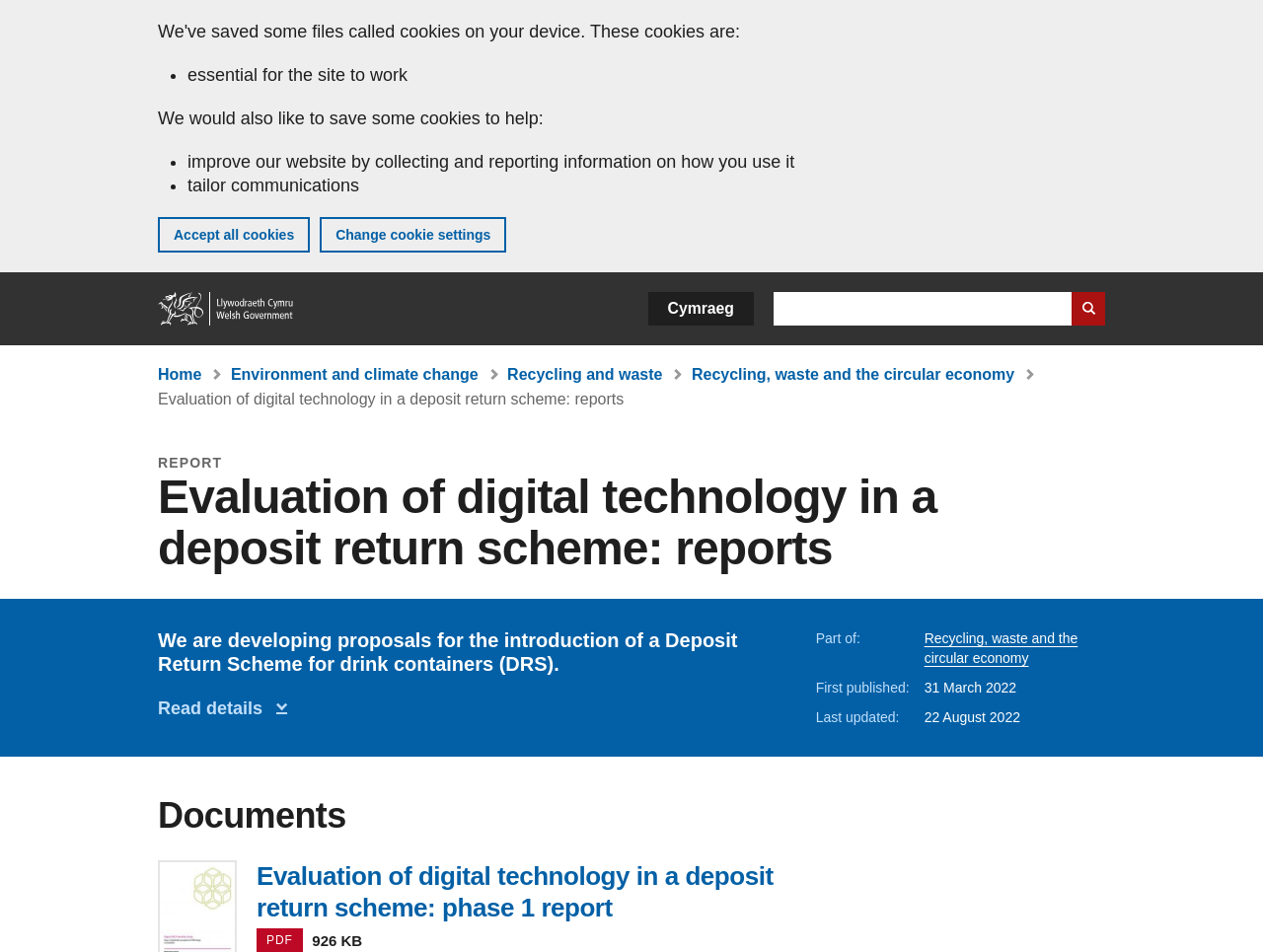Carefully examine the image and provide an in-depth answer to the question: What is the purpose of the Deposit Return Scheme?

Based on the webpage content, the Deposit Return Scheme is being developed for the introduction of a scheme for drink containers, which implies that the purpose of the scheme is related to drink containers.